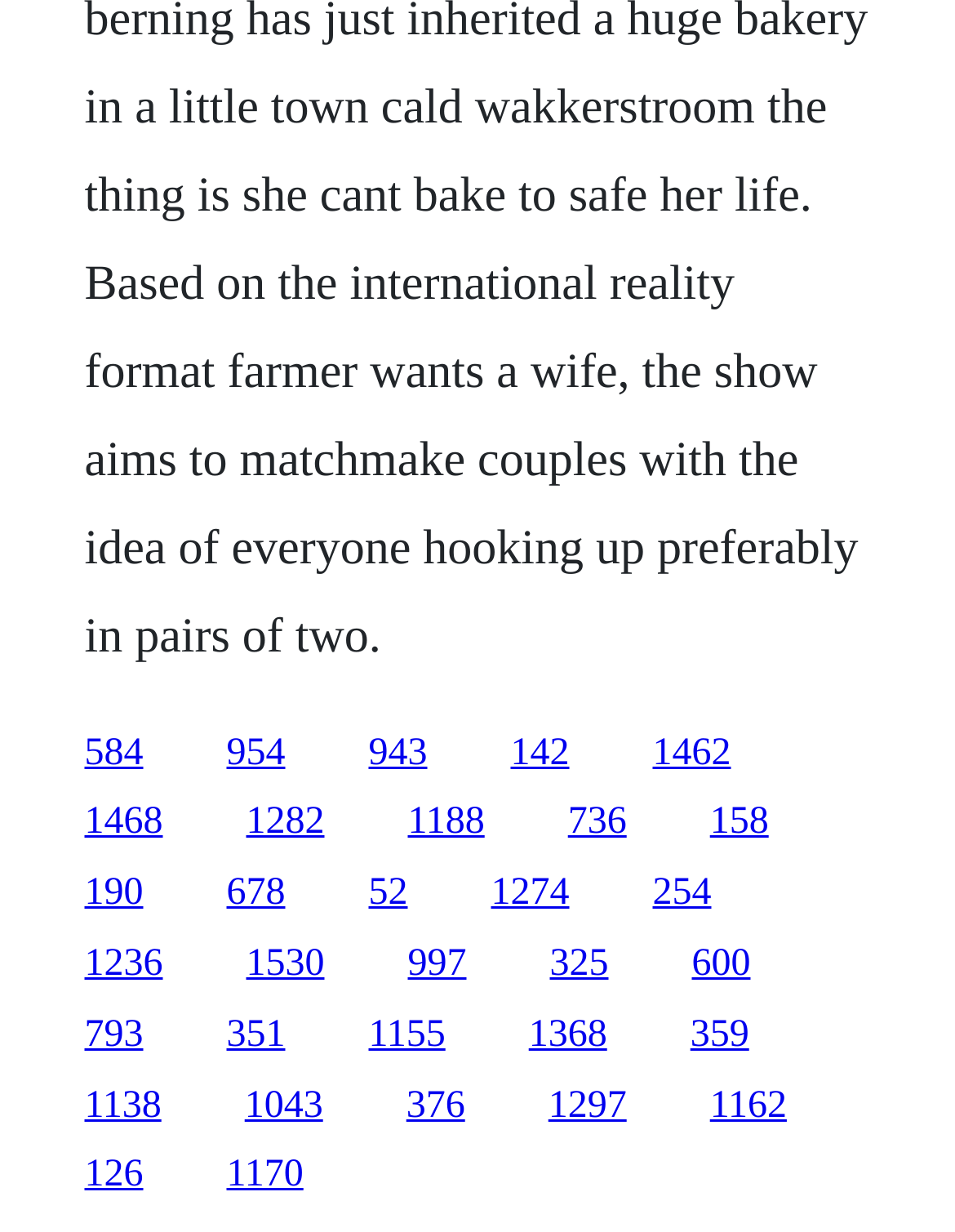Is the webpage likely to be a list or directory?
Using the image, provide a concise answer in one word or a short phrase.

Yes